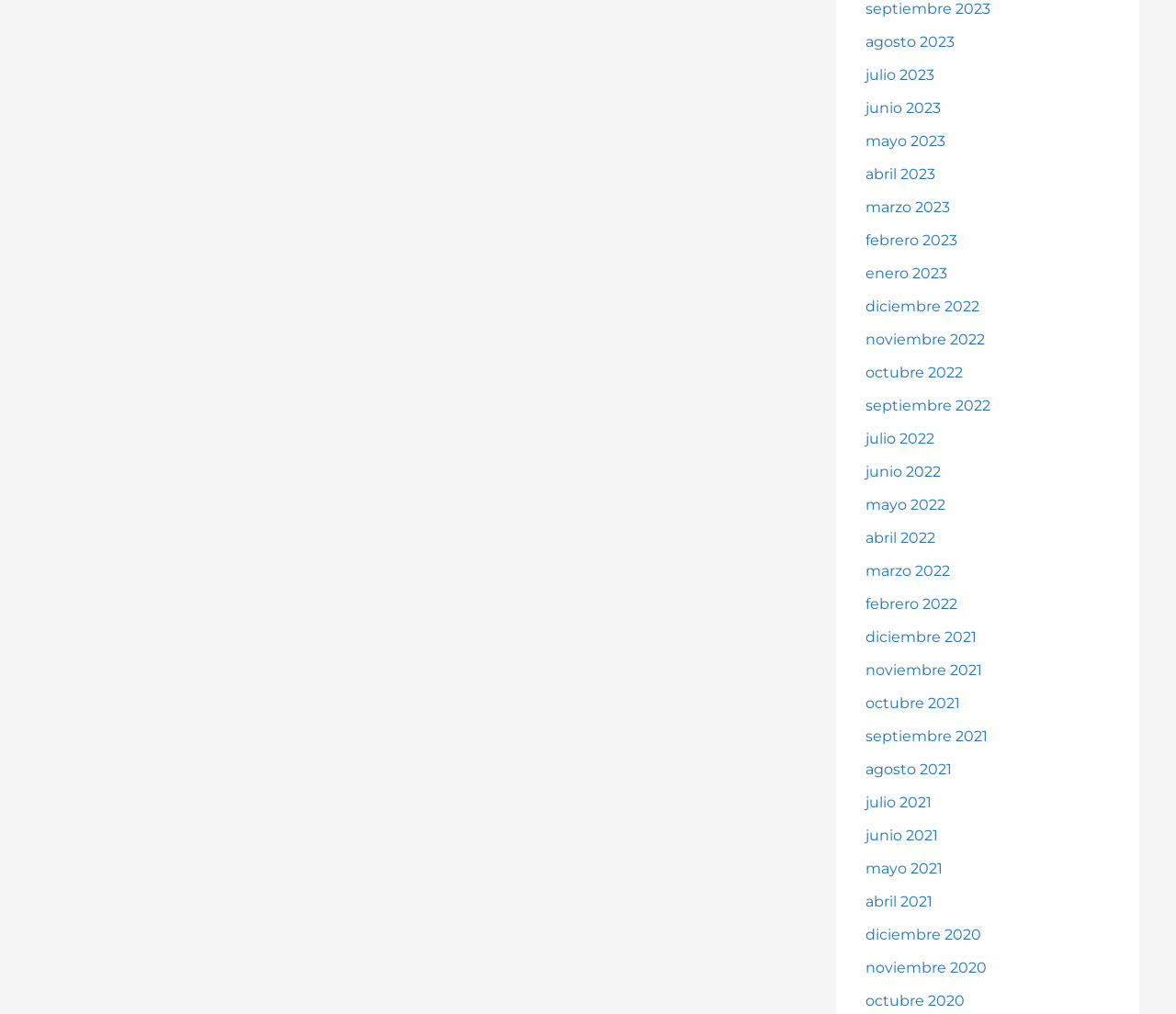Using the information shown in the image, answer the question with as much detail as possible: What is the position of the link 'junio 2022'?

By comparing the y1 and y2 coordinates of the links, I determined that the link 'junio 2022' is located below the link 'mayo 2022'.